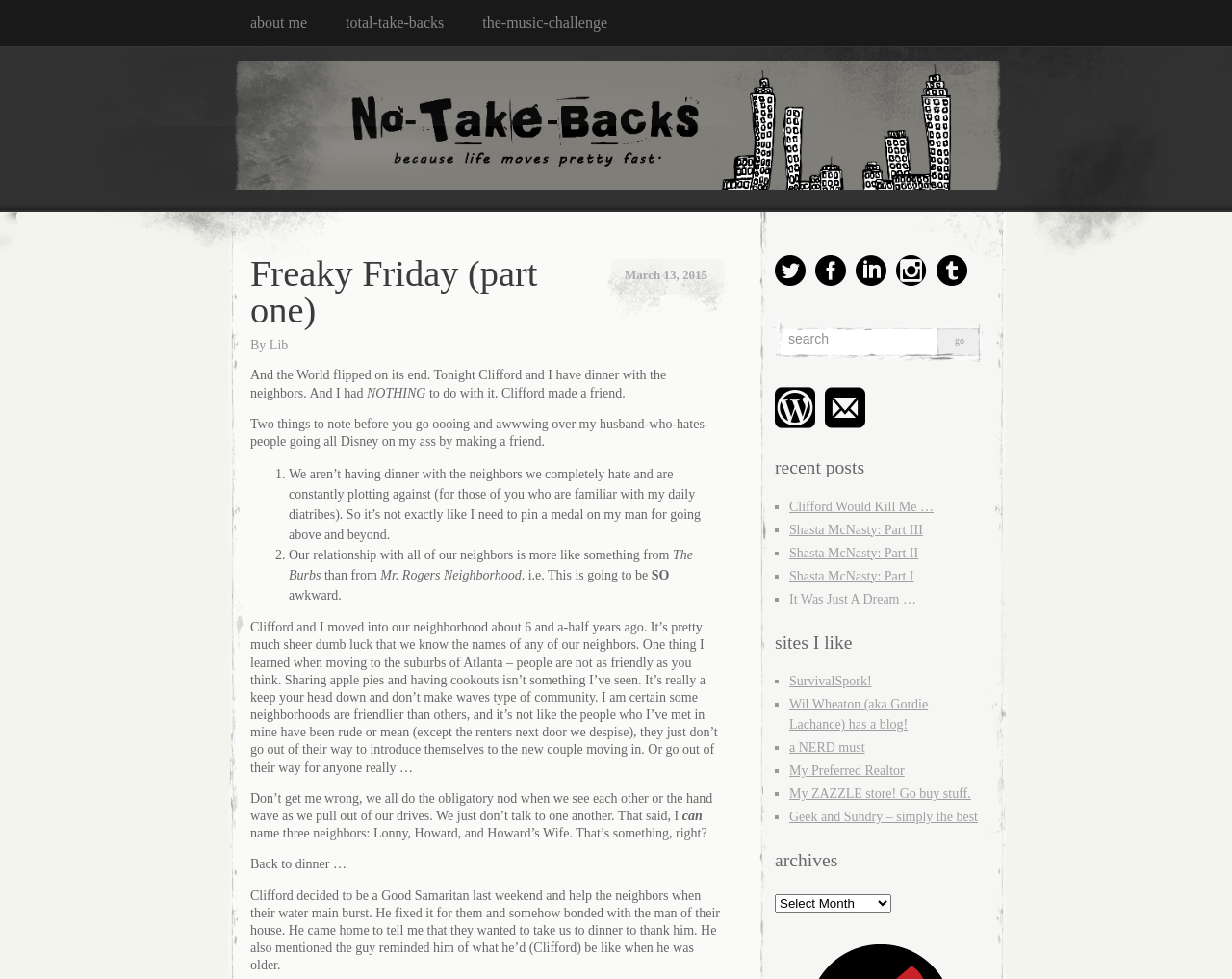Please provide a detailed answer to the question below based on the screenshot: 
Who is the author of the blog post?

I found the author of the blog post by looking at the link element with the content 'Lib' which is located near the top of the webpage, following the 'By' text.